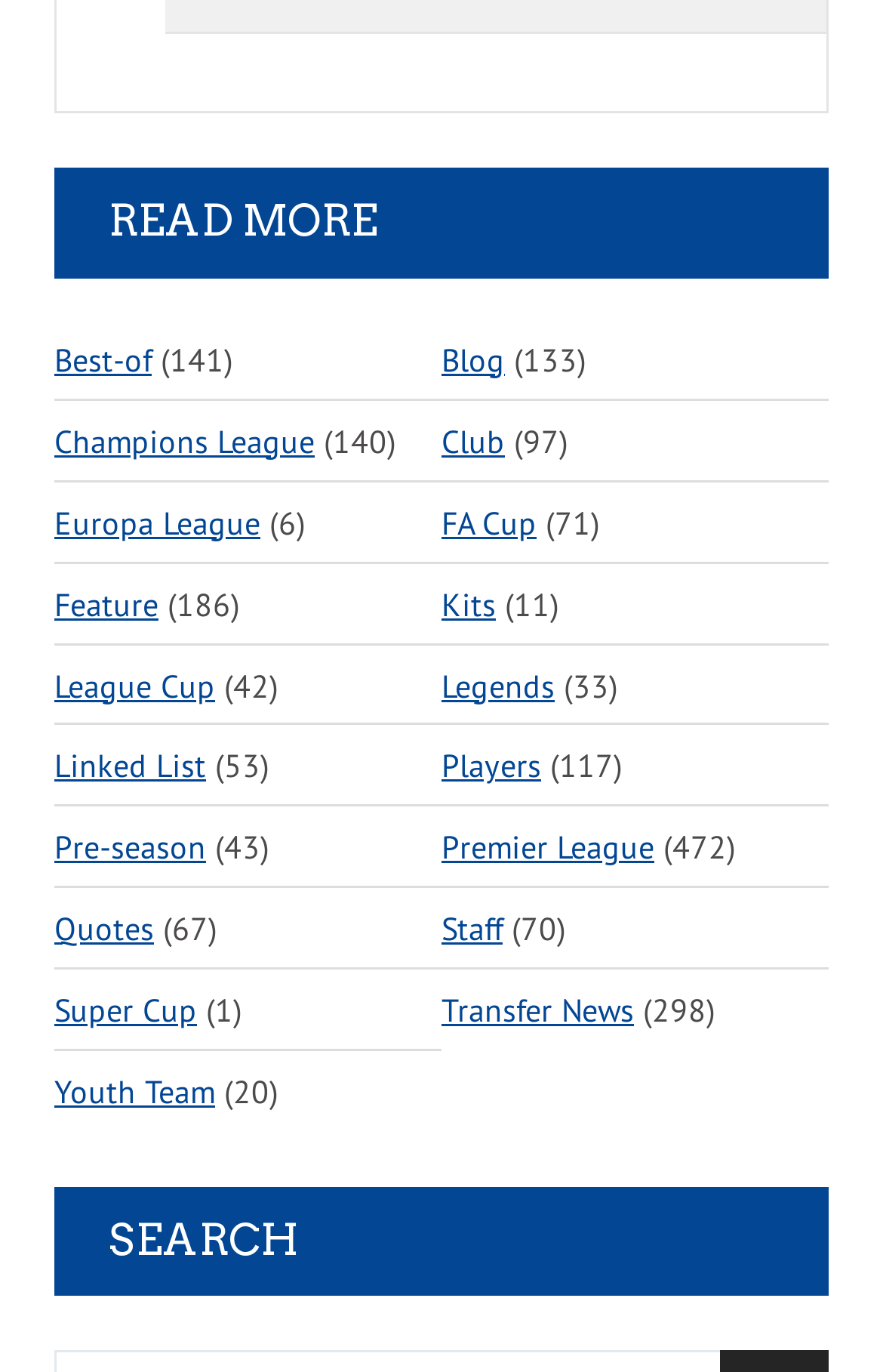Provide a brief response using a word or short phrase to this question:
What is the category with the most links?

Premier League